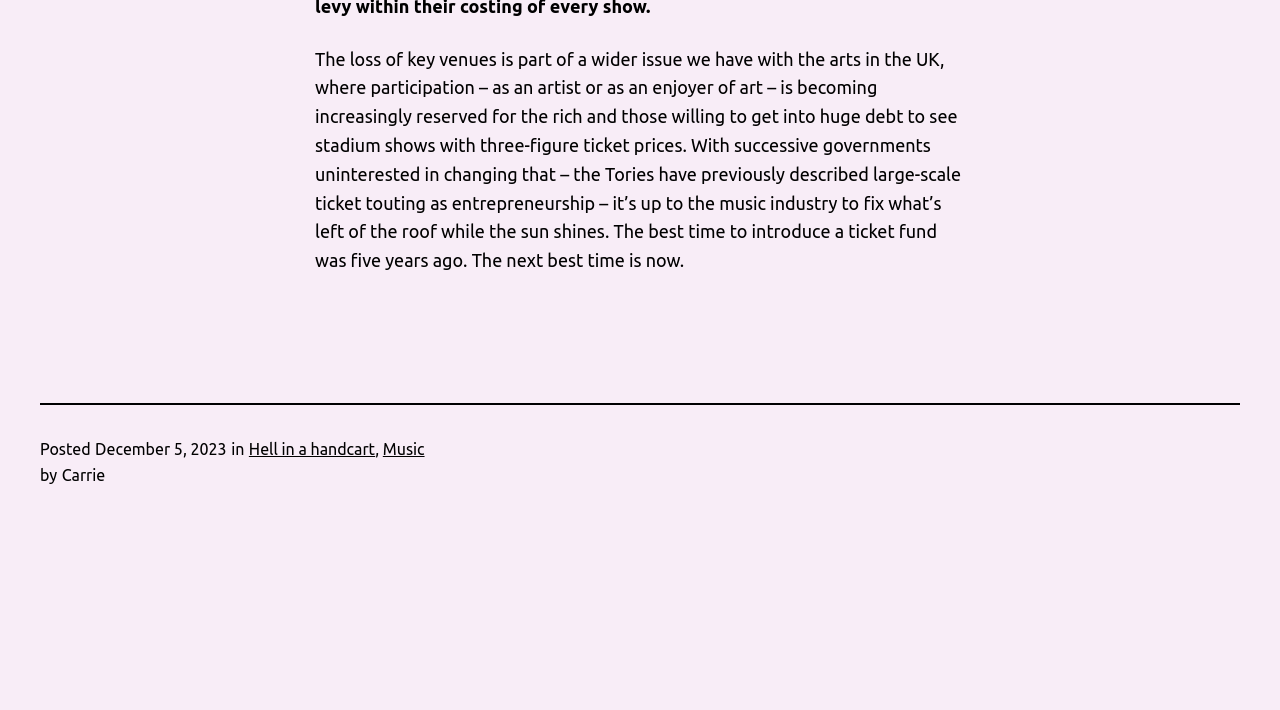Can you find the bounding box coordinates for the UI element given this description: "Hell in a handcart"? Provide the coordinates as four float numbers between 0 and 1: [left, top, right, bottom].

[0.194, 0.62, 0.293, 0.645]